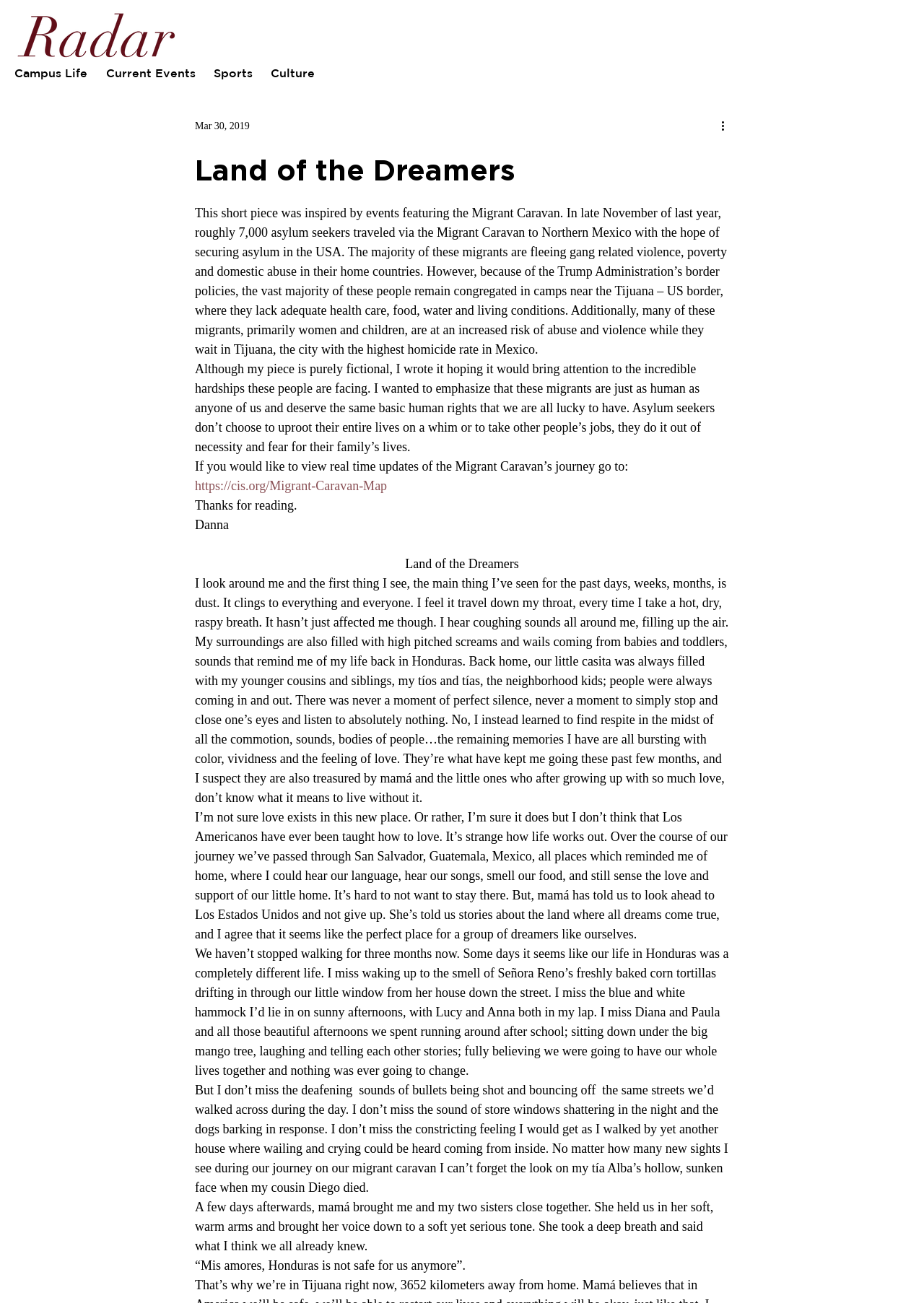Bounding box coordinates should be in the format (top-left x, top-left y, bottom-right x, bottom-right y) and all values should be floating point numbers between 0 and 1. Determine the bounding box coordinate for the UI element described as: Culture

[0.283, 0.042, 0.35, 0.07]